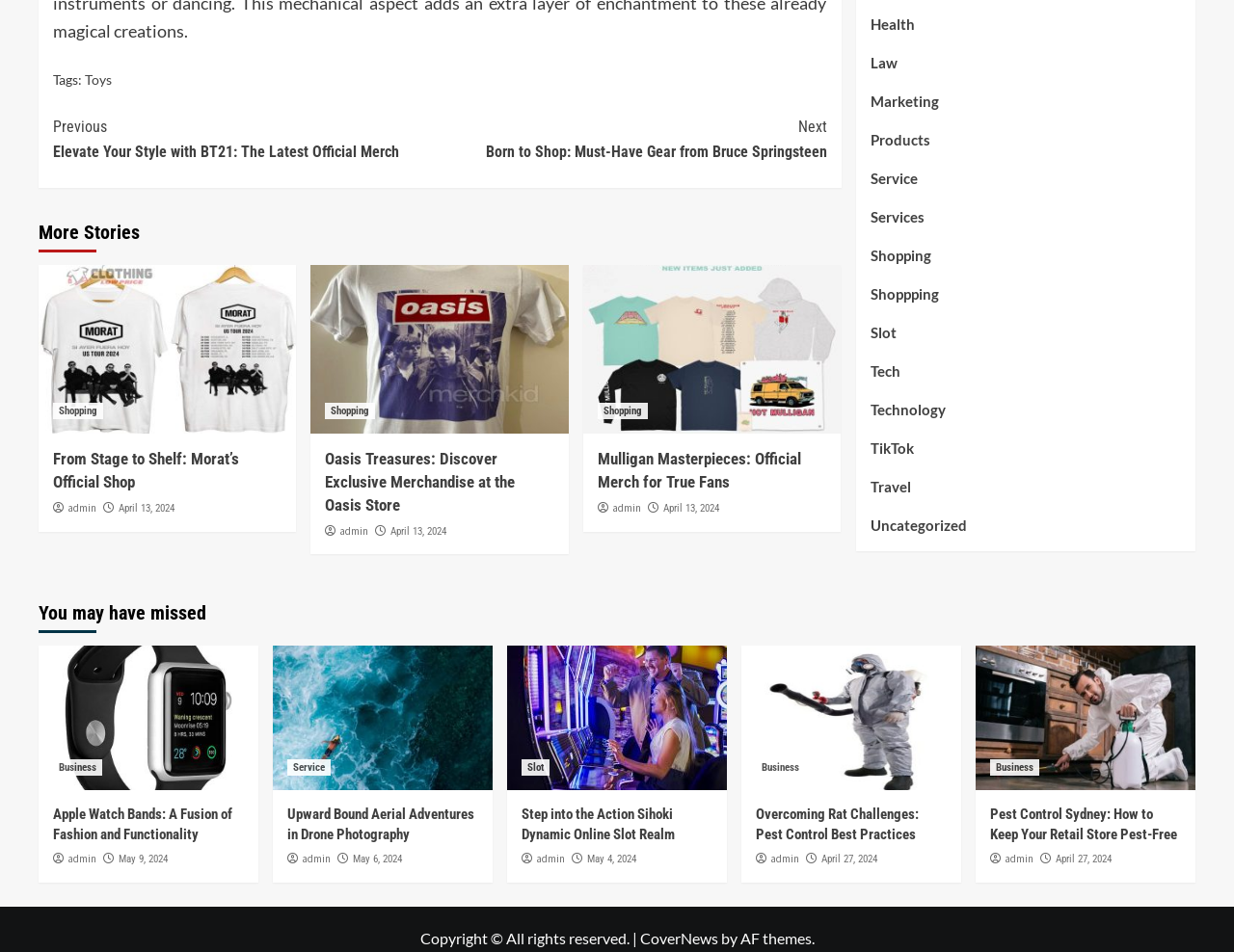Can you specify the bounding box coordinates for the region that should be clicked to fulfill this instruction: "Read the 'More Stories' section".

[0.031, 0.228, 0.113, 0.266]